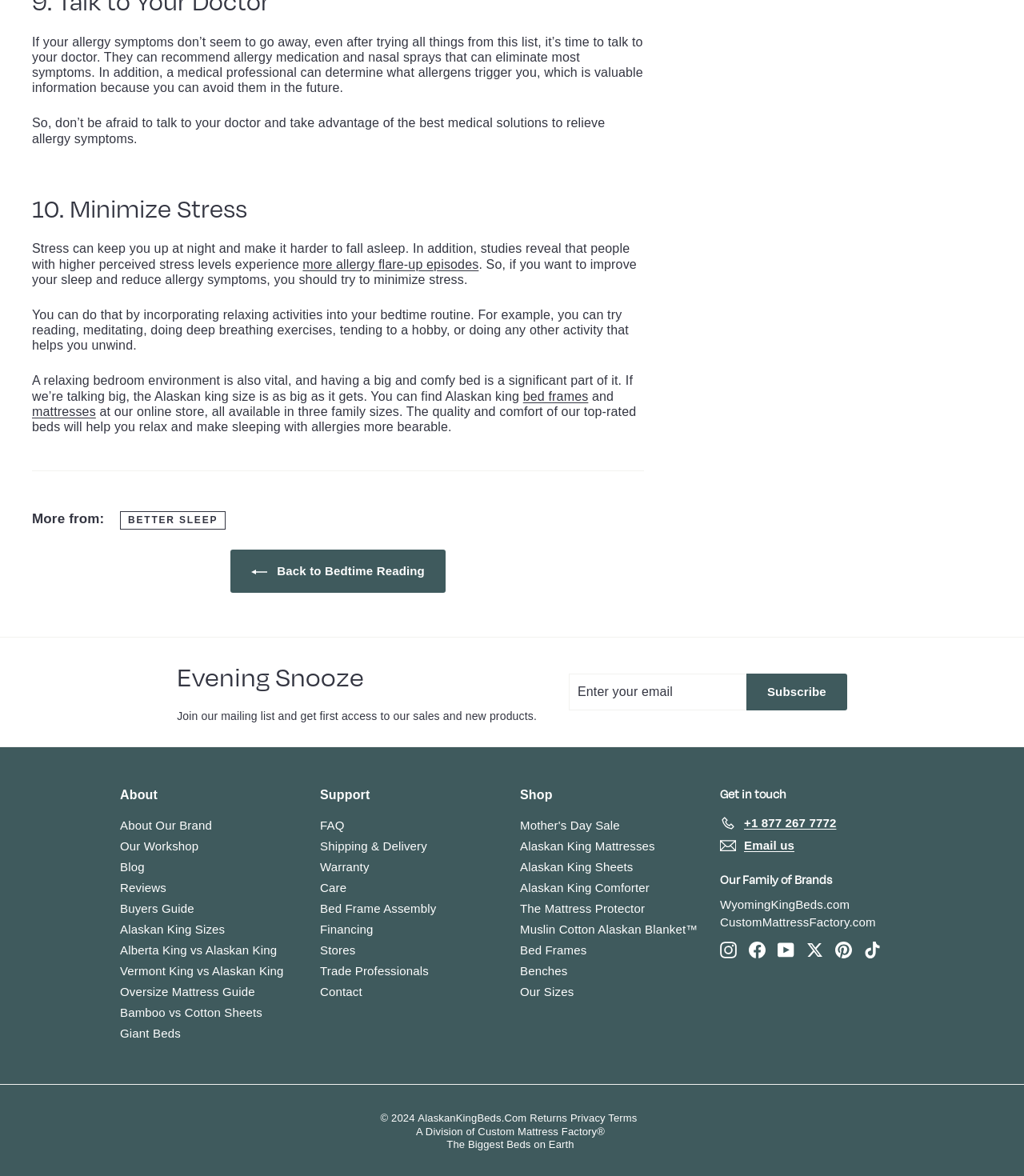Could you highlight the region that needs to be clicked to execute the instruction: "Get in touch with customer support"?

[0.703, 0.691, 0.817, 0.71]